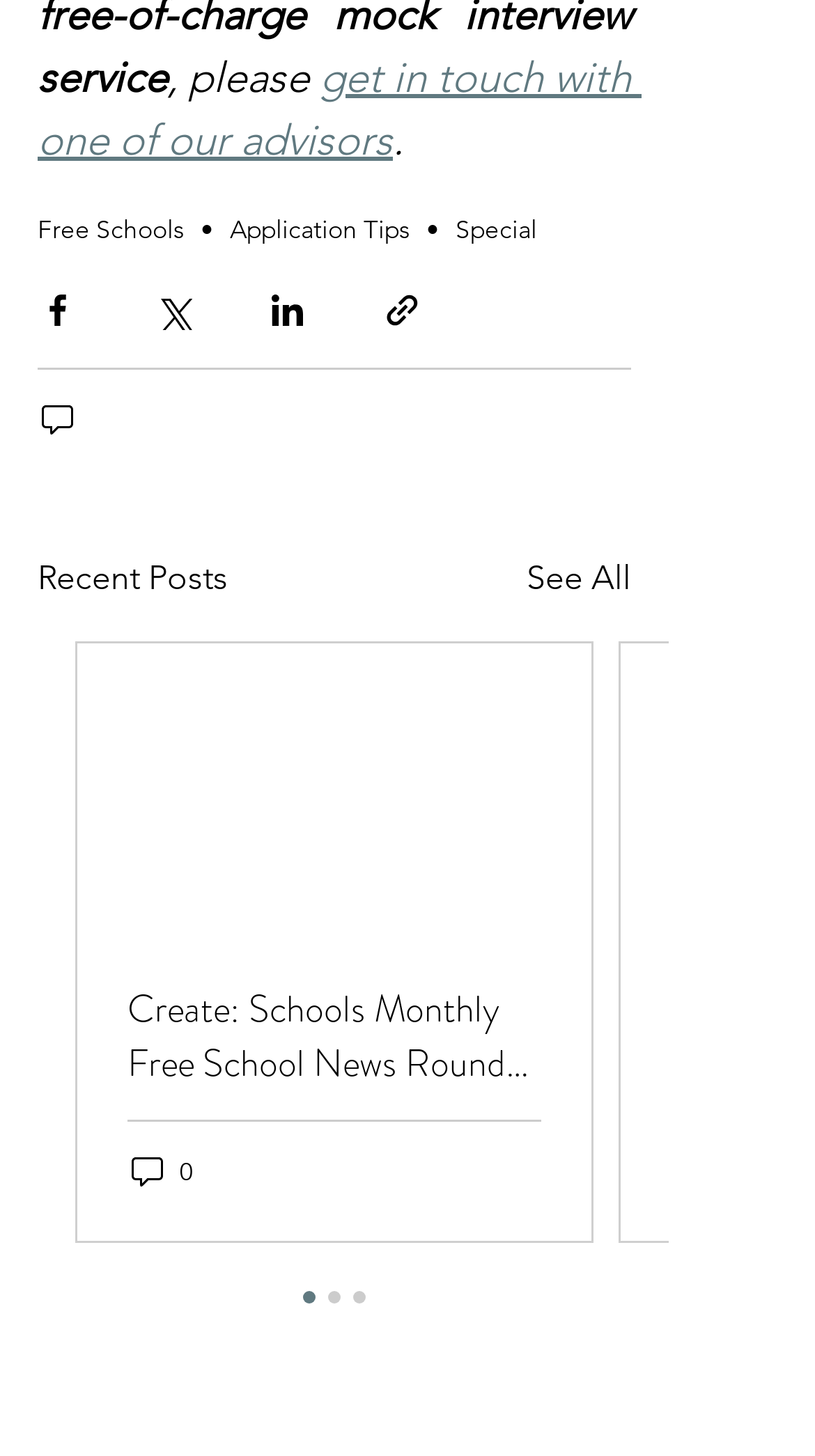Determine the bounding box coordinates of the region I should click to achieve the following instruction: "see all recent posts". Ensure the bounding box coordinates are four float numbers between 0 and 1, i.e., [left, top, right, bottom].

[0.646, 0.38, 0.774, 0.414]